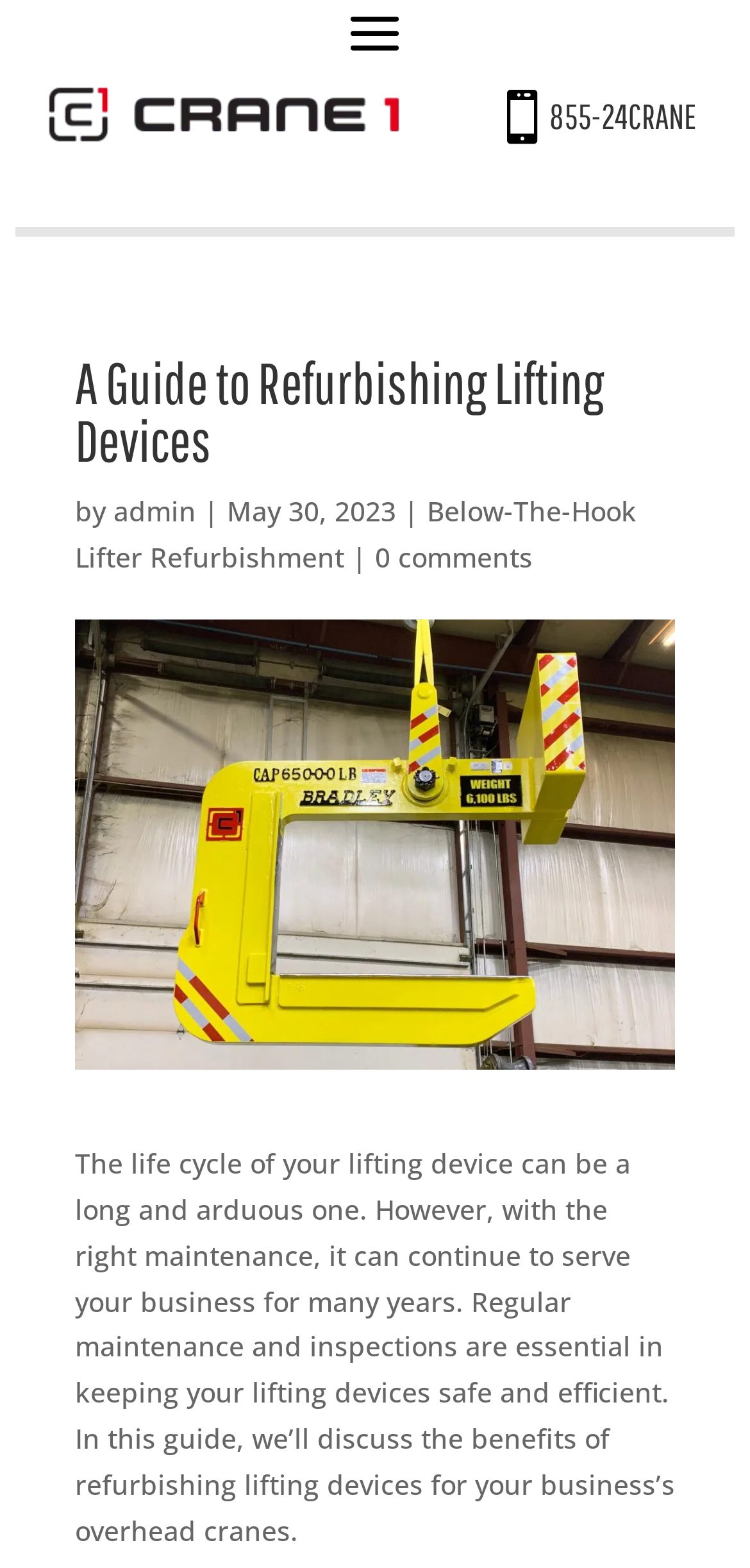What is the main title displayed on this webpage?

A Guide to Refurbishing Lifting Devices